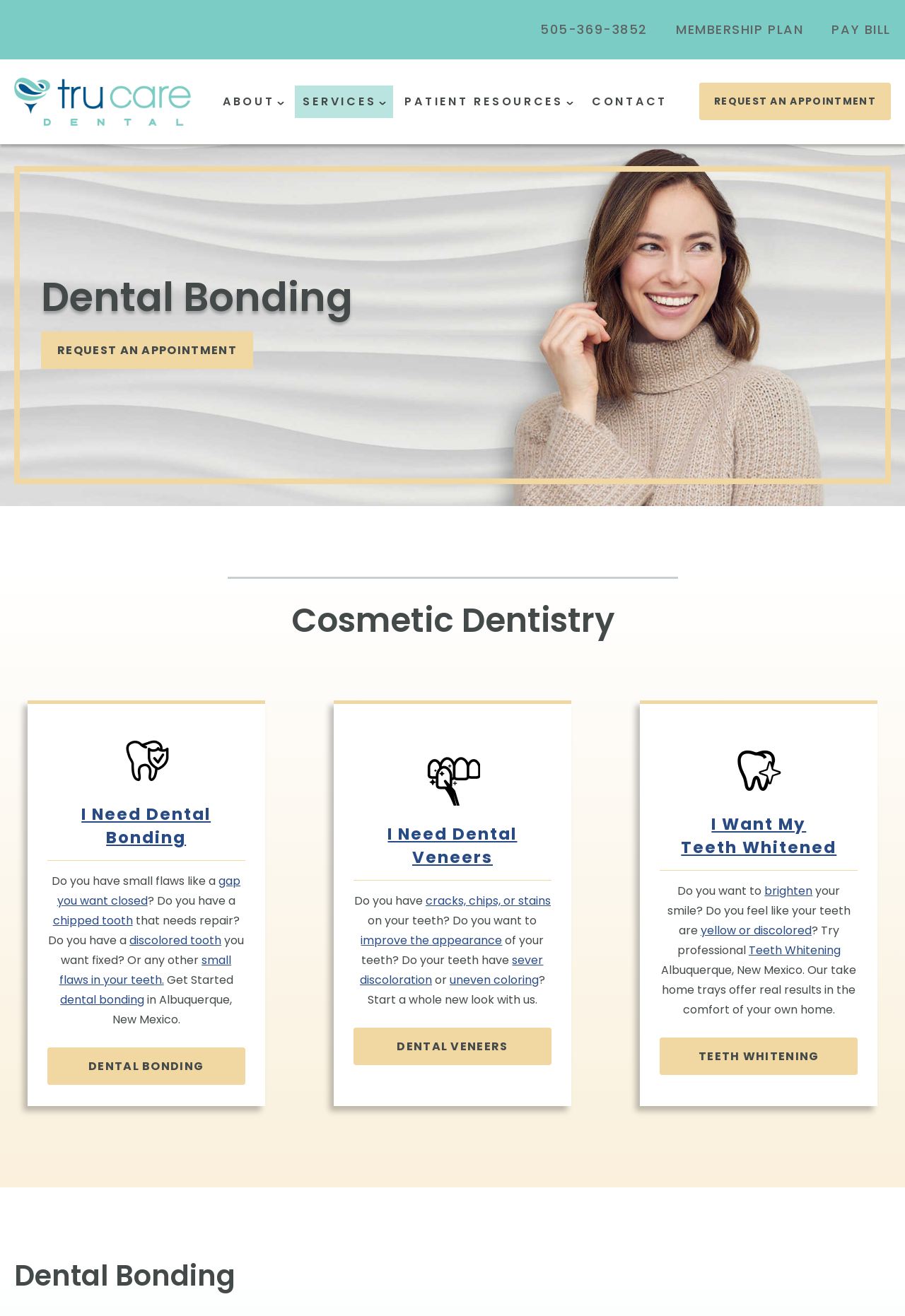Identify the bounding box coordinates of the section to be clicked to complete the task described by the following instruction: "Explore Entertainment News". The coordinates should be four float numbers between 0 and 1, formatted as [left, top, right, bottom].

None